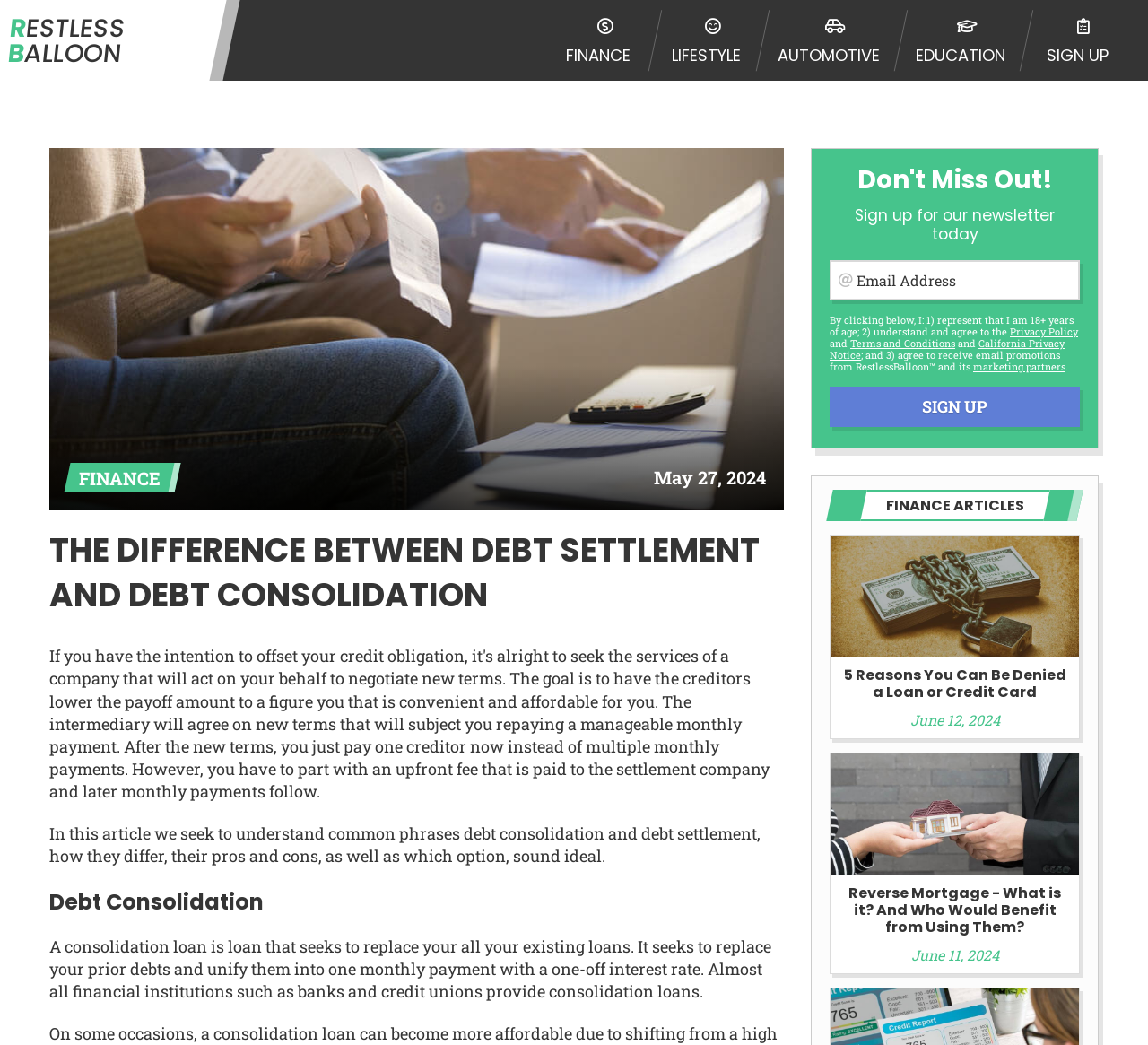Kindly determine the bounding box coordinates for the clickable area to achieve the given instruction: "Click on FINANCE".

[0.47, 0.0, 0.579, 0.077]